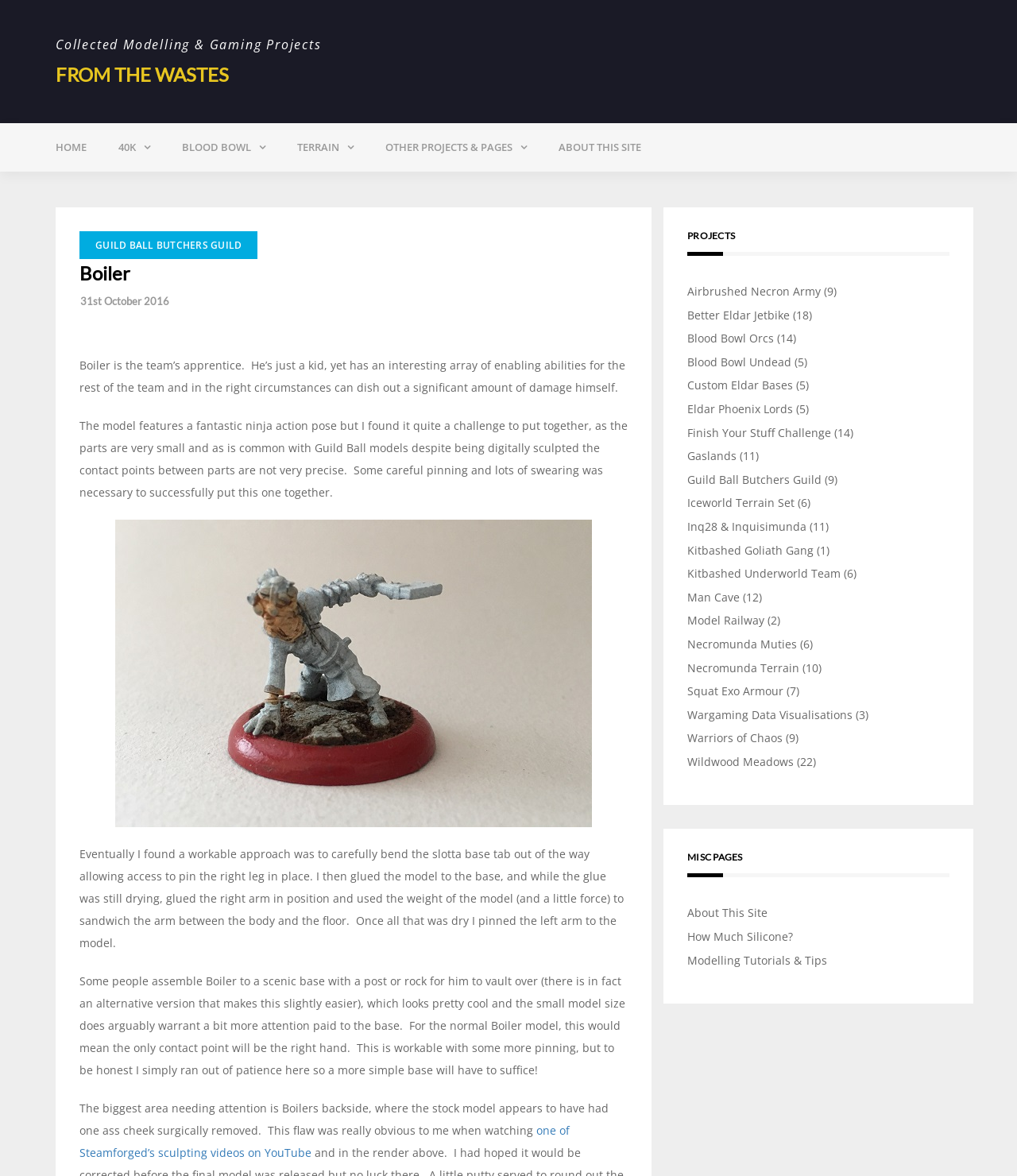Can you determine the bounding box coordinates of the area that needs to be clicked to fulfill the following instruction: "View the 'Boiler' heading"?

[0.078, 0.22, 0.617, 0.245]